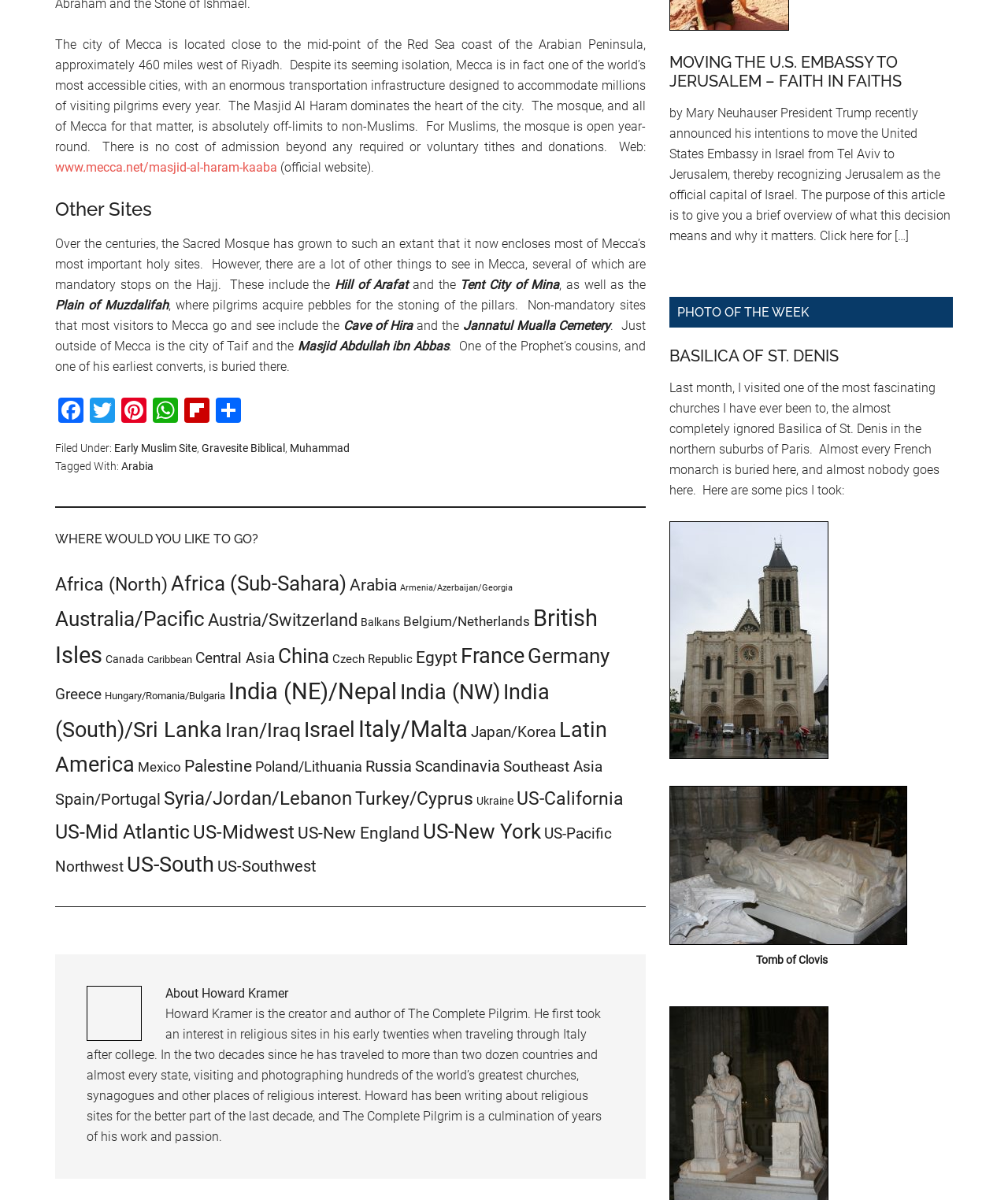Please give the bounding box coordinates of the area that should be clicked to fulfill the following instruction: "visit the official website of Masjid Al Haram". The coordinates should be in the format of four float numbers from 0 to 1, i.e., [left, top, right, bottom].

[0.055, 0.133, 0.278, 0.146]